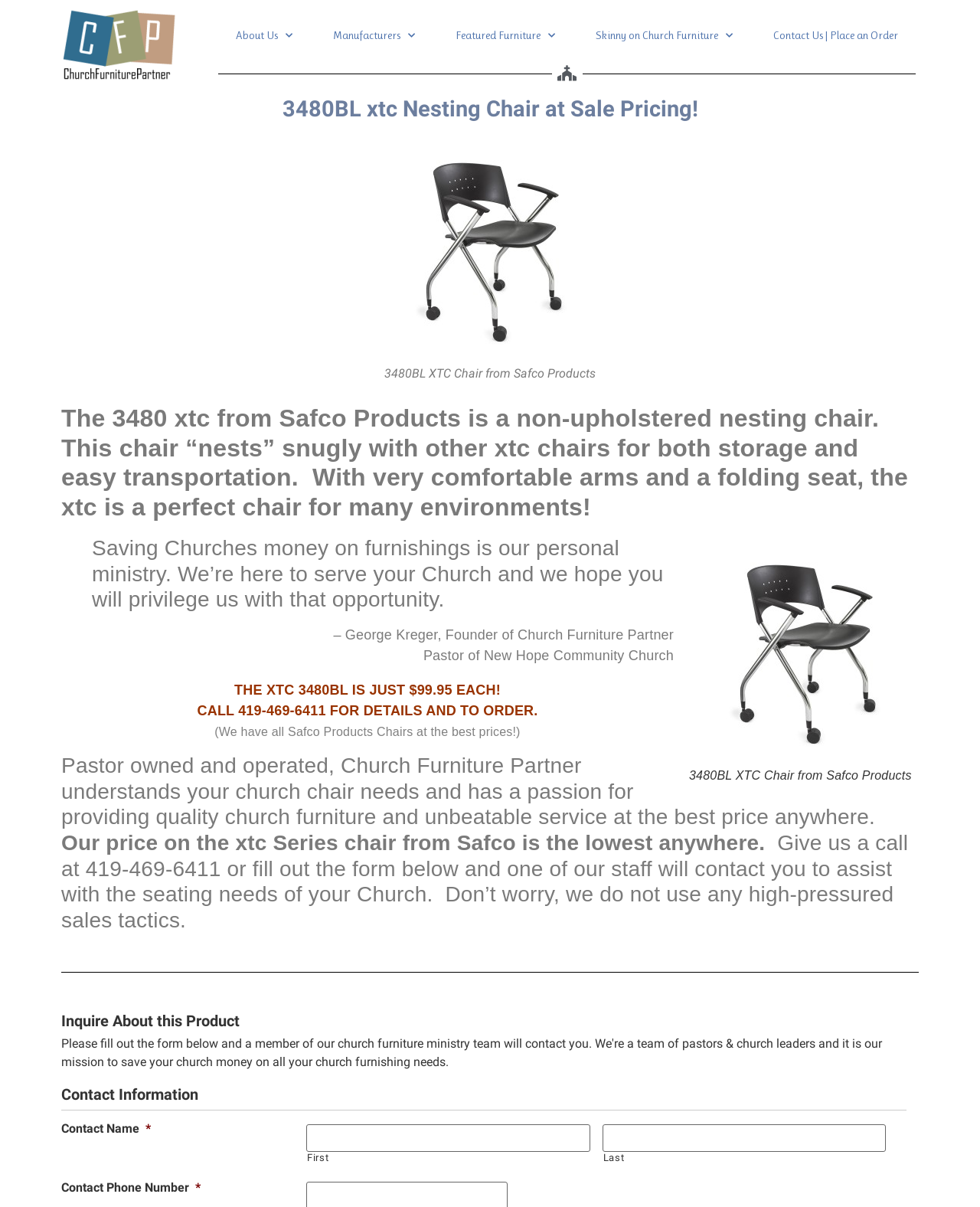Determine the bounding box coordinates for the area that should be clicked to carry out the following instruction: "Click the 'Contact Us | Place an Order' link".

[0.771, 0.018, 0.935, 0.041]